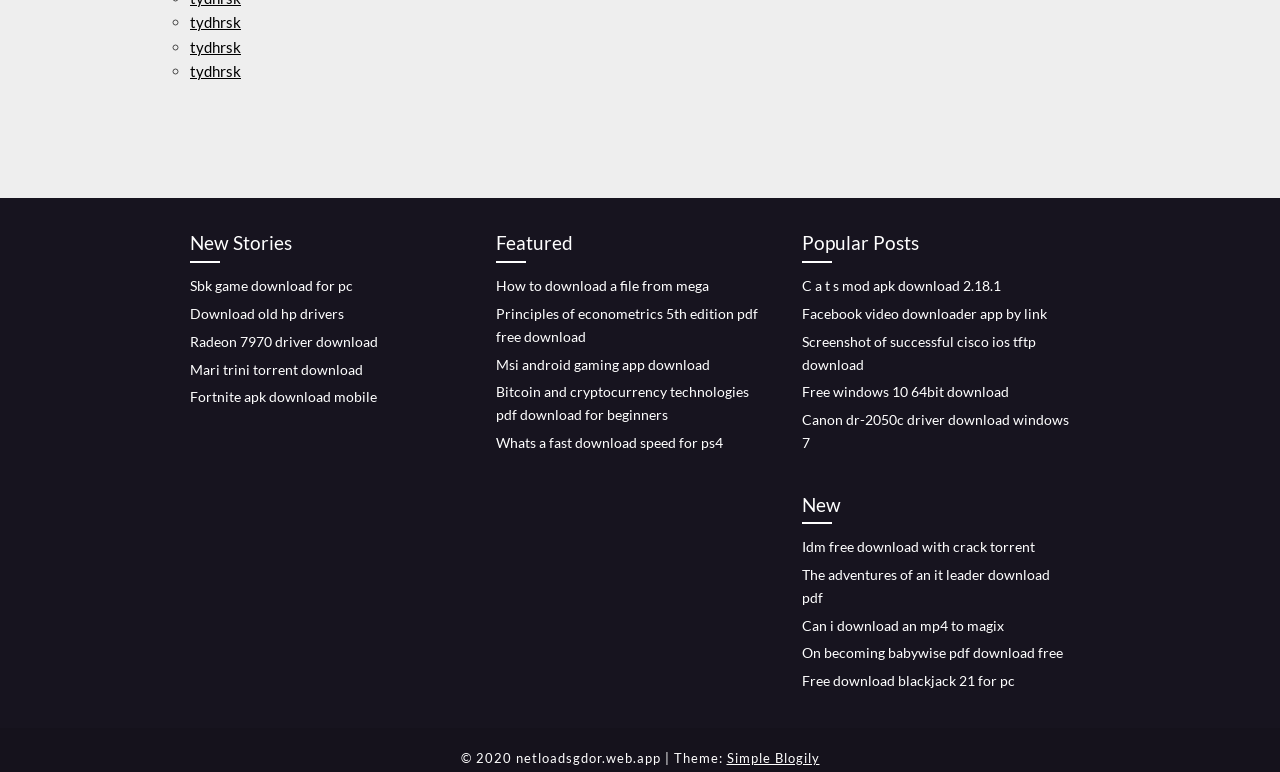Find the bounding box coordinates for the UI element that matches this description: "Sbk game download for pc".

[0.148, 0.359, 0.276, 0.381]